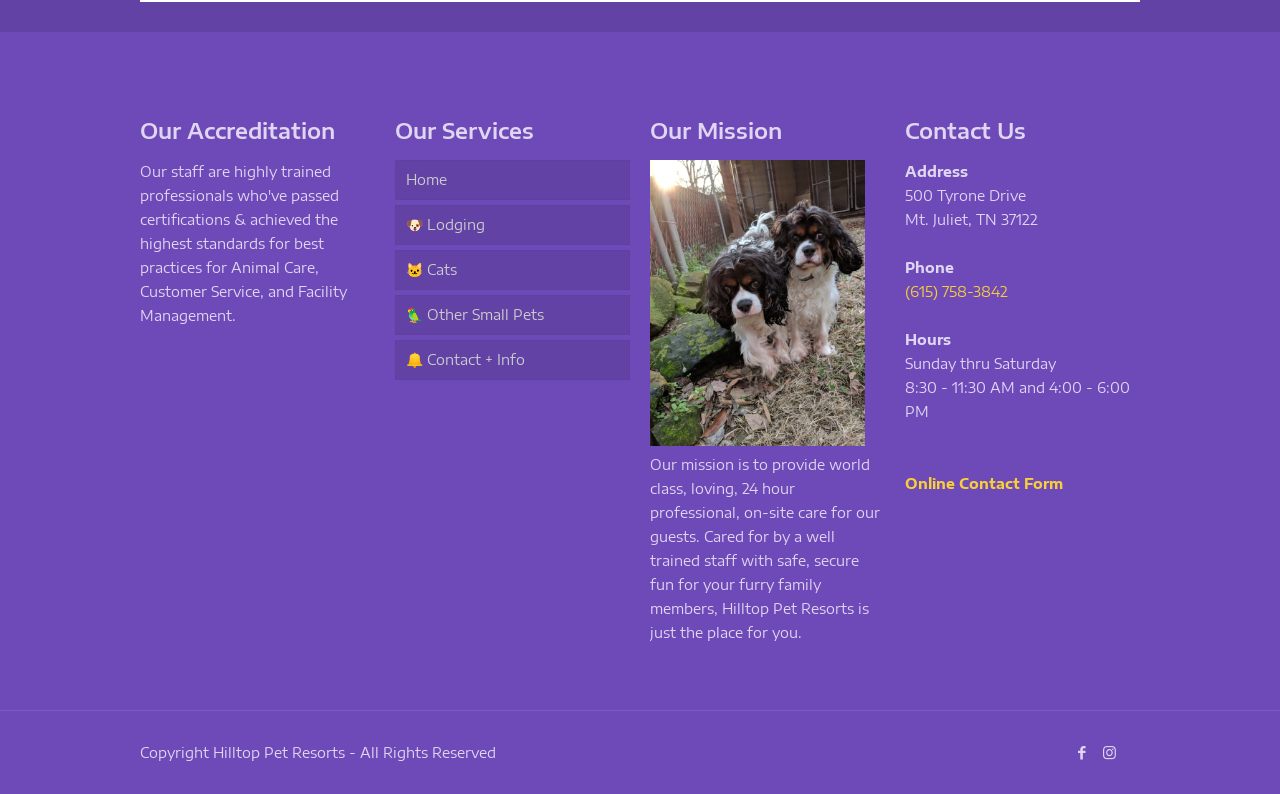Please identify the bounding box coordinates of the clickable area that will allow you to execute the instruction: "View the 'Our Mission' section".

[0.508, 0.147, 0.691, 0.182]